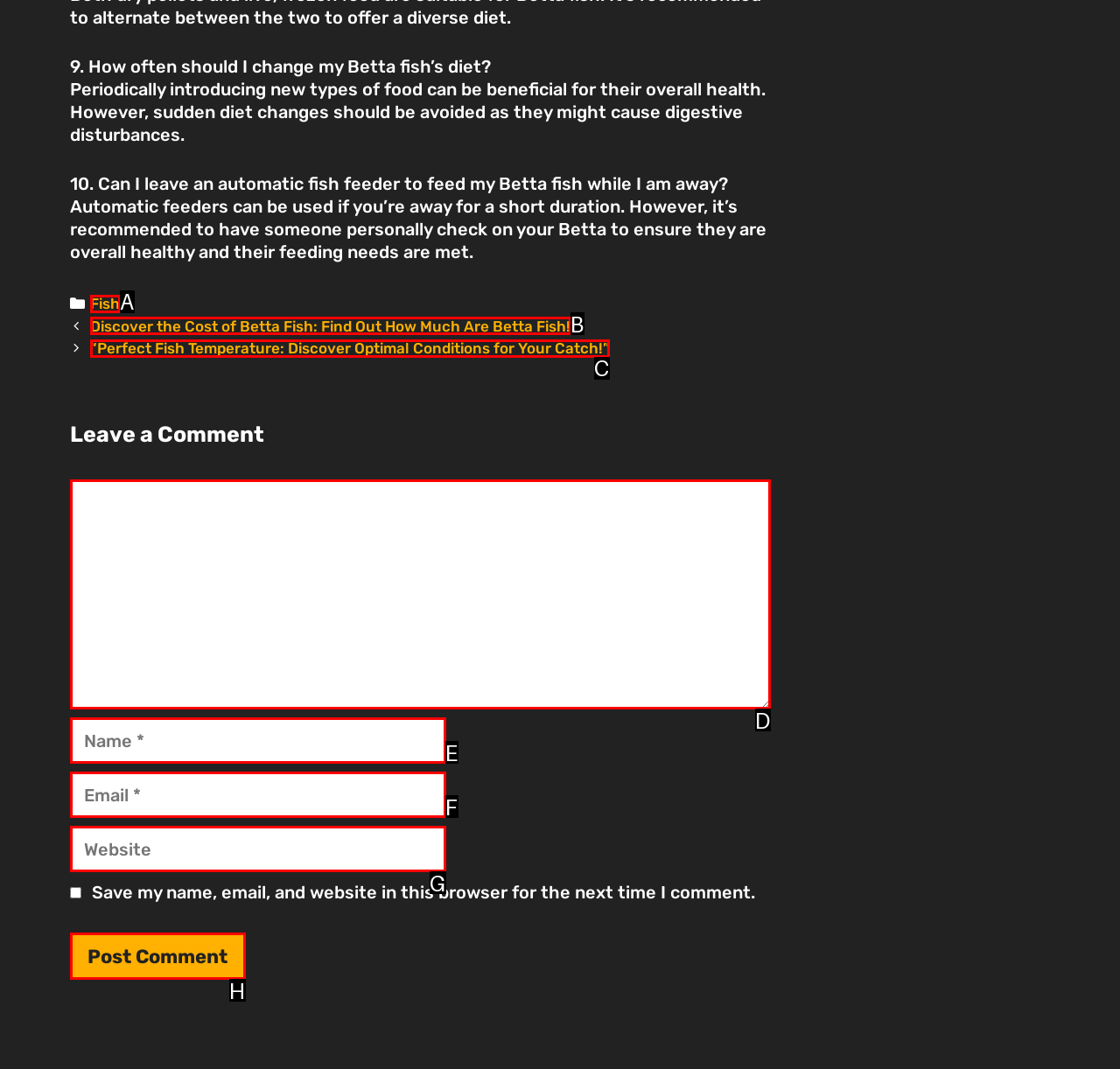Choose the option that matches the following description: name="submit" value="Post Comment"
Reply with the letter of the selected option directly.

H